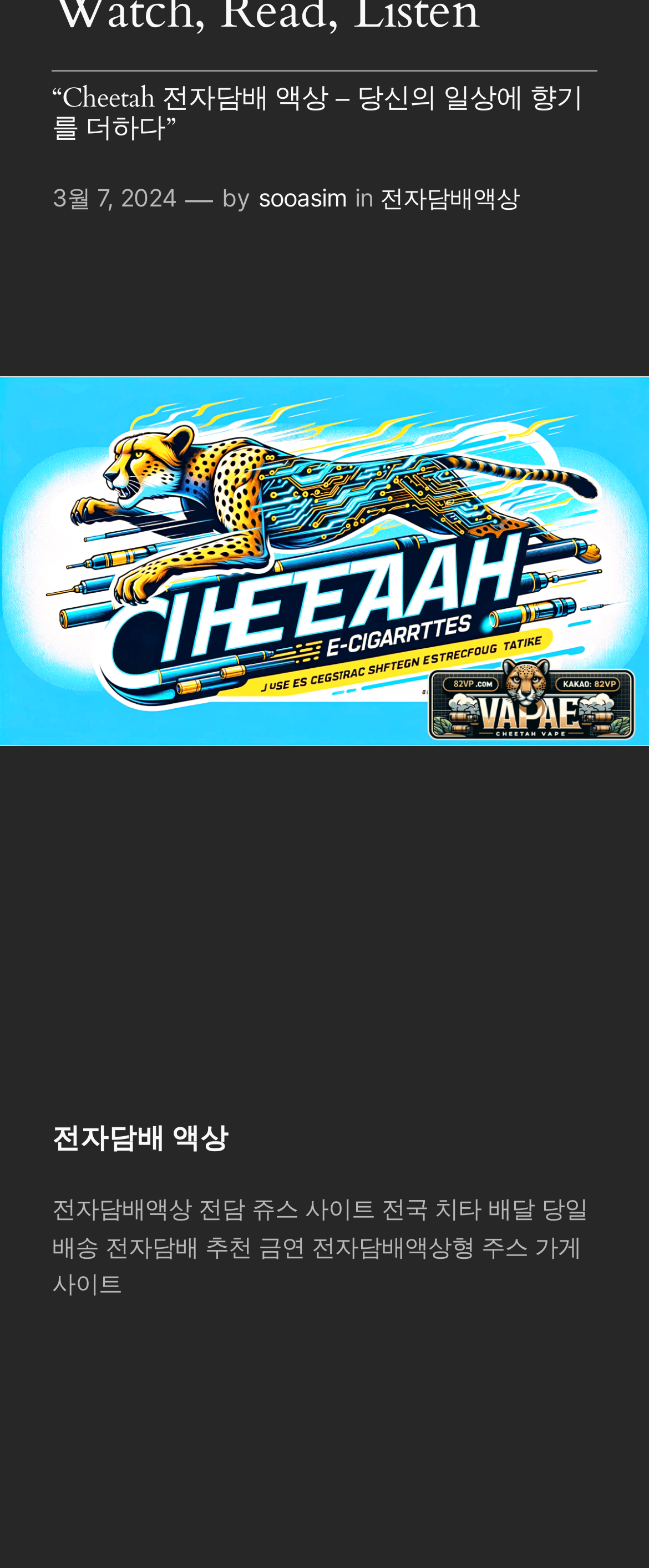Answer the question below with a single word or a brief phrase: 
What is the recommended use of the product?

금연